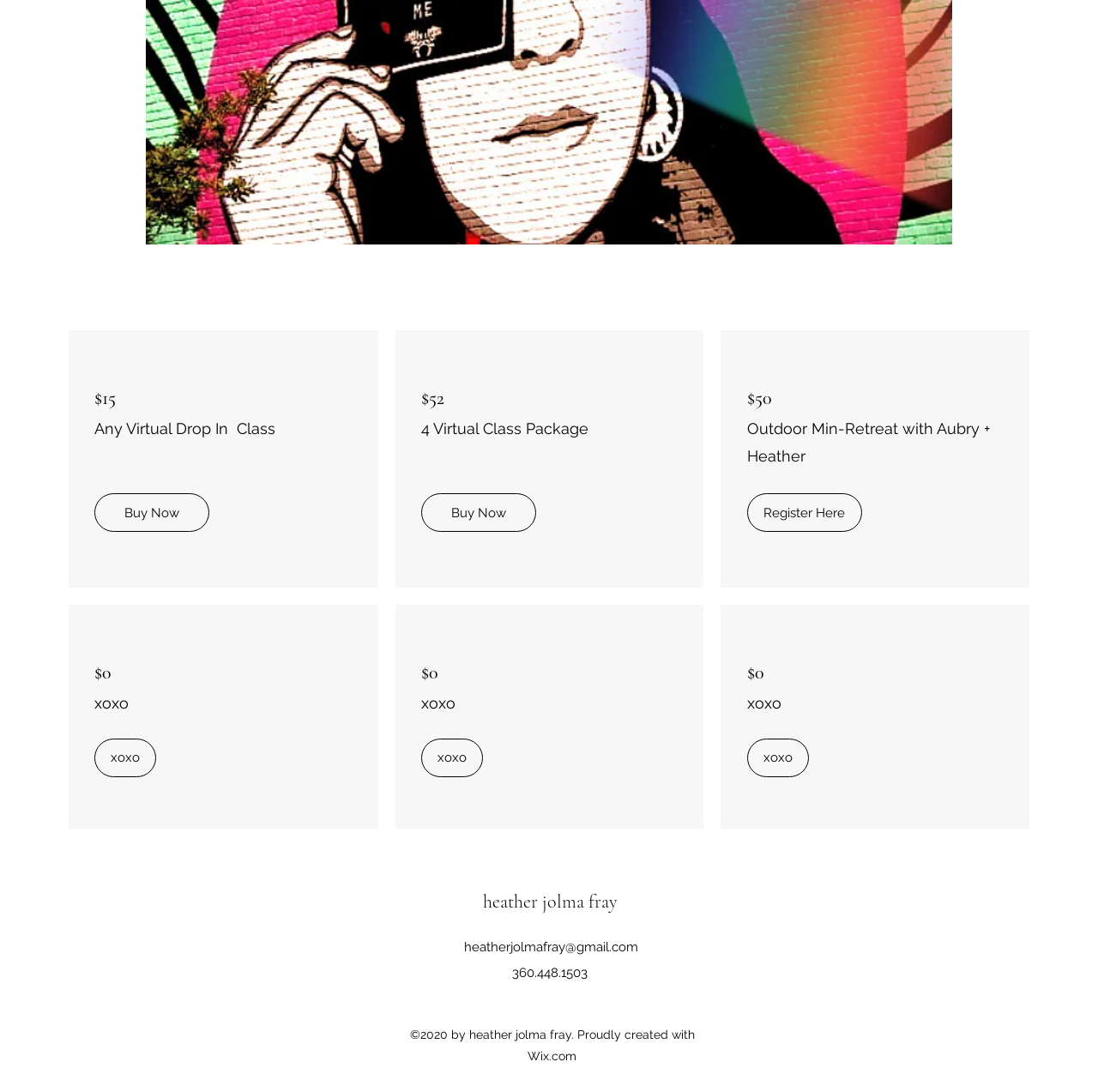What is the phone number provided?
Look at the screenshot and respond with one word or a short phrase.

360.448.1503